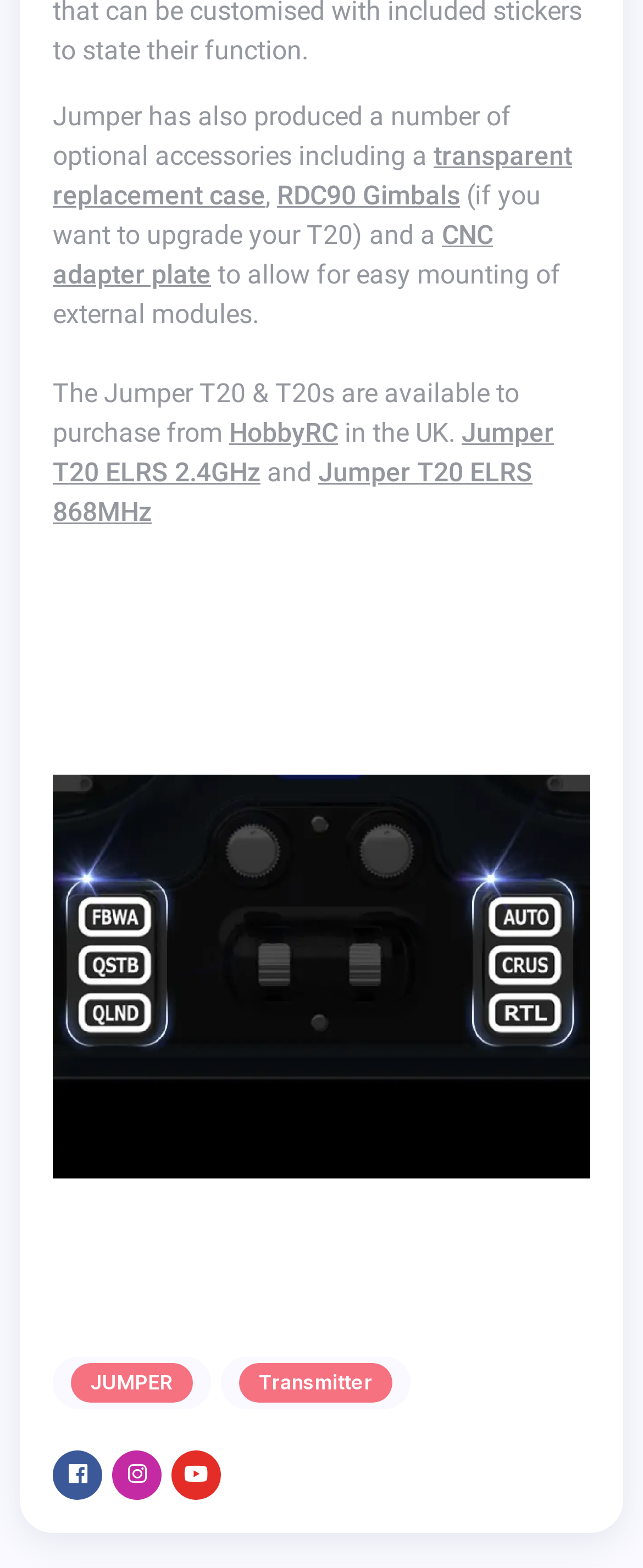Use the details in the image to answer the question thoroughly: 
What is the purpose of the CNC adapter plate?

The text states that the CNC adapter plate is an optional accessory, and it allows for easy mounting of external modules, which implies that its purpose is to facilitate easy mounting.